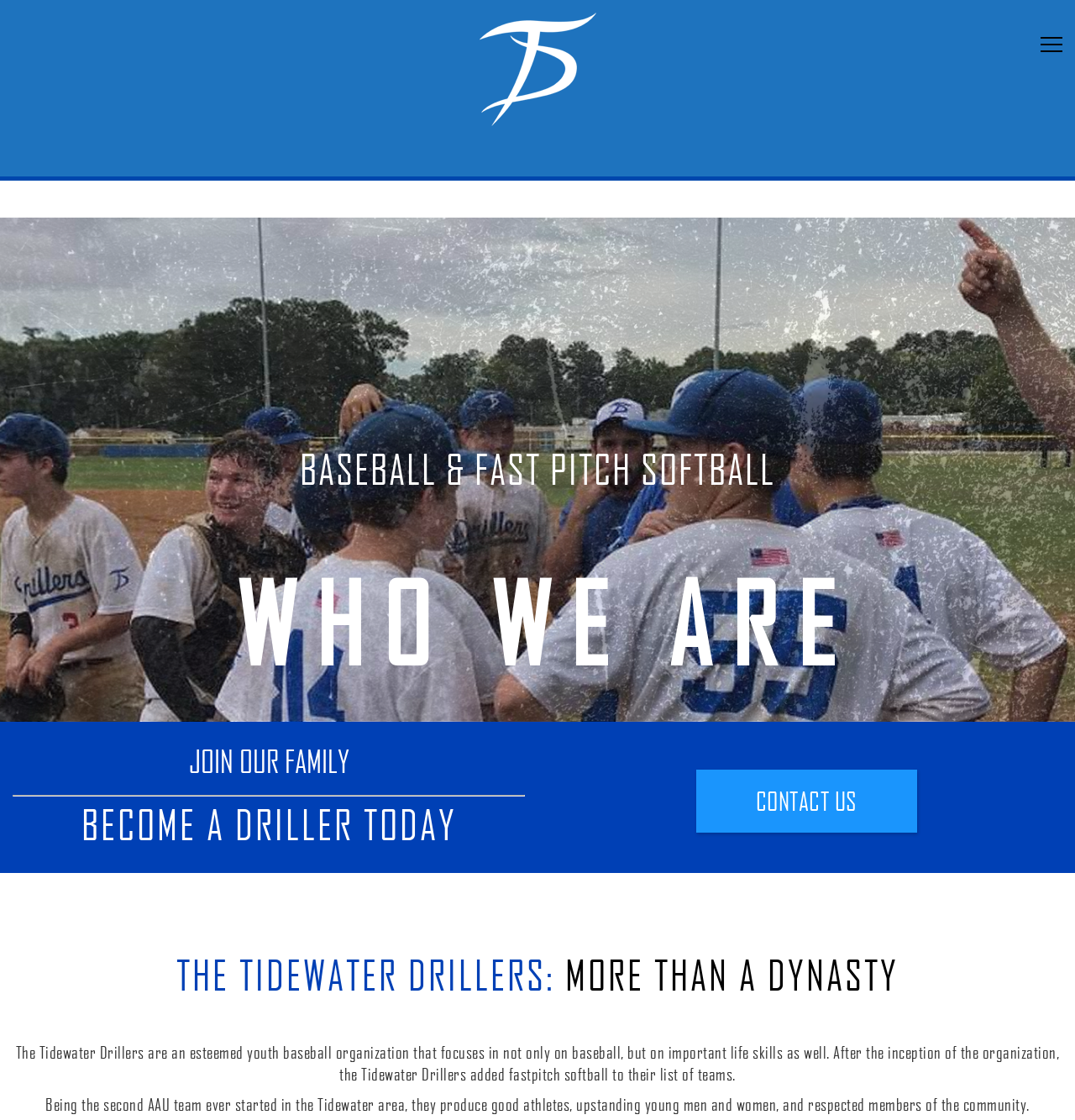Create a detailed narrative describing the layout and content of the webpage.

The webpage is about the Tidewater Drillers, a youth baseball organization that also offers fastpitch softball teams. At the top of the page, there is a figure with a linked image, which is likely the organization's logo. Below the logo, there is a heading that reads "BASEBALL & FAST PITCH SOFTBALL" in a prominent position.

Further down the page, there is a section titled "WHO WE ARE", which contains a brief overview of the organization. This section is divided into three parts. The first part has a heading that reads "JOIN OUR FAMILY", followed by a horizontal separator line. The second part has a heading that reads "BECOME A DRILLER TODAY", and the third part has a heading that reads "THE TIDEWATER DRILLERS: MORE THAN A DYNASTY".

To the right of the "WHO WE ARE" section, there is a link that reads "CONTACT US". Below the "WHO WE ARE" section, there is a paragraph of text that describes the organization's focus on both baseball and important life skills. Another paragraph below that provides more information about the organization's history and its goals of producing good athletes and respected members of the community.